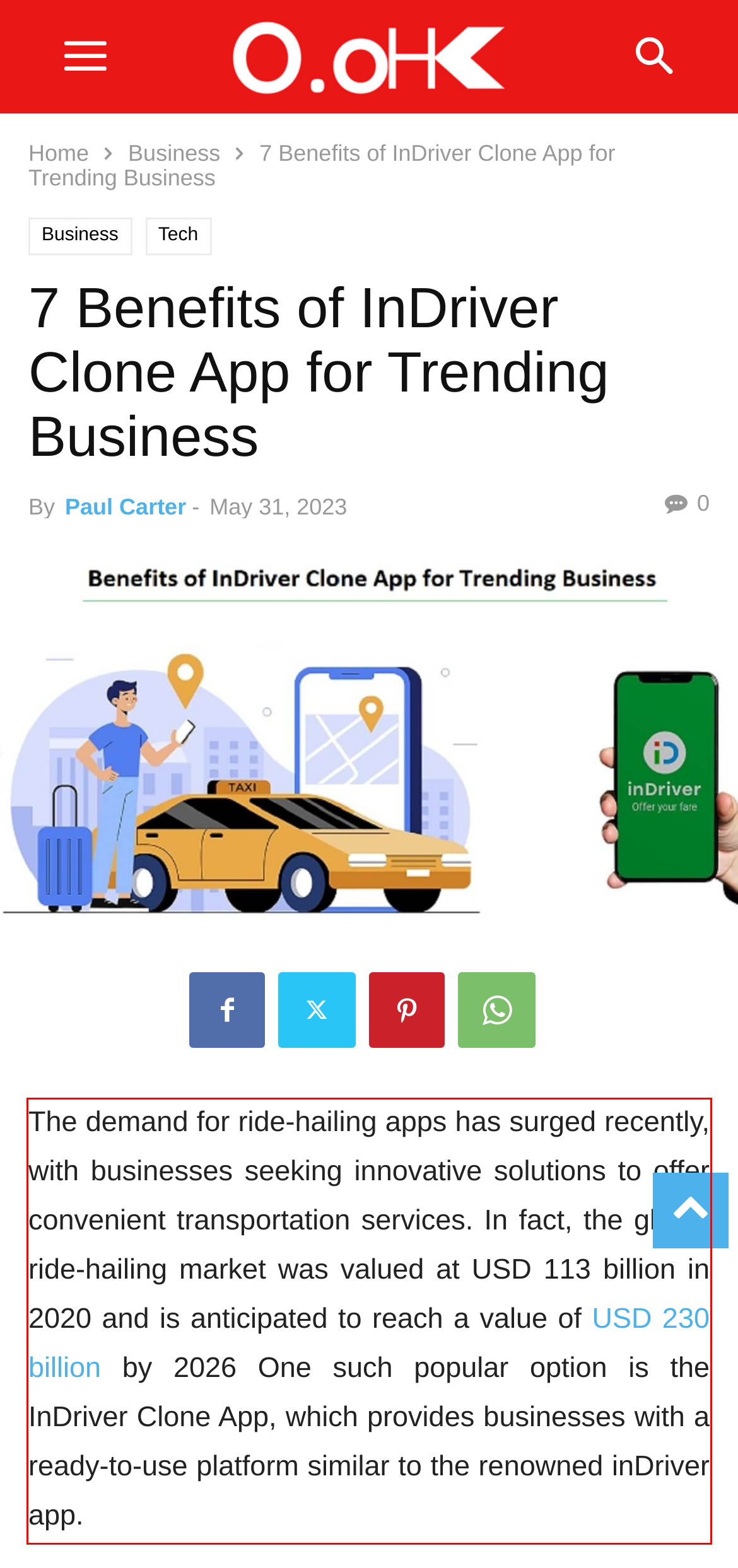From the provided screenshot, extract the text content that is enclosed within the red bounding box.

The demand for ride-hailing apps has surged recently, with businesses seeking innovative solutions to offer convenient transportation services. In fact, the global ride-hailing market was valued at USD 113 billion in 2020 and is anticipated to reach a value of USD 230 billion by 2026 One such popular option is the InDriver Clone App, which provides businesses with a ready-to-use platform similar to the renowned inDriver app.